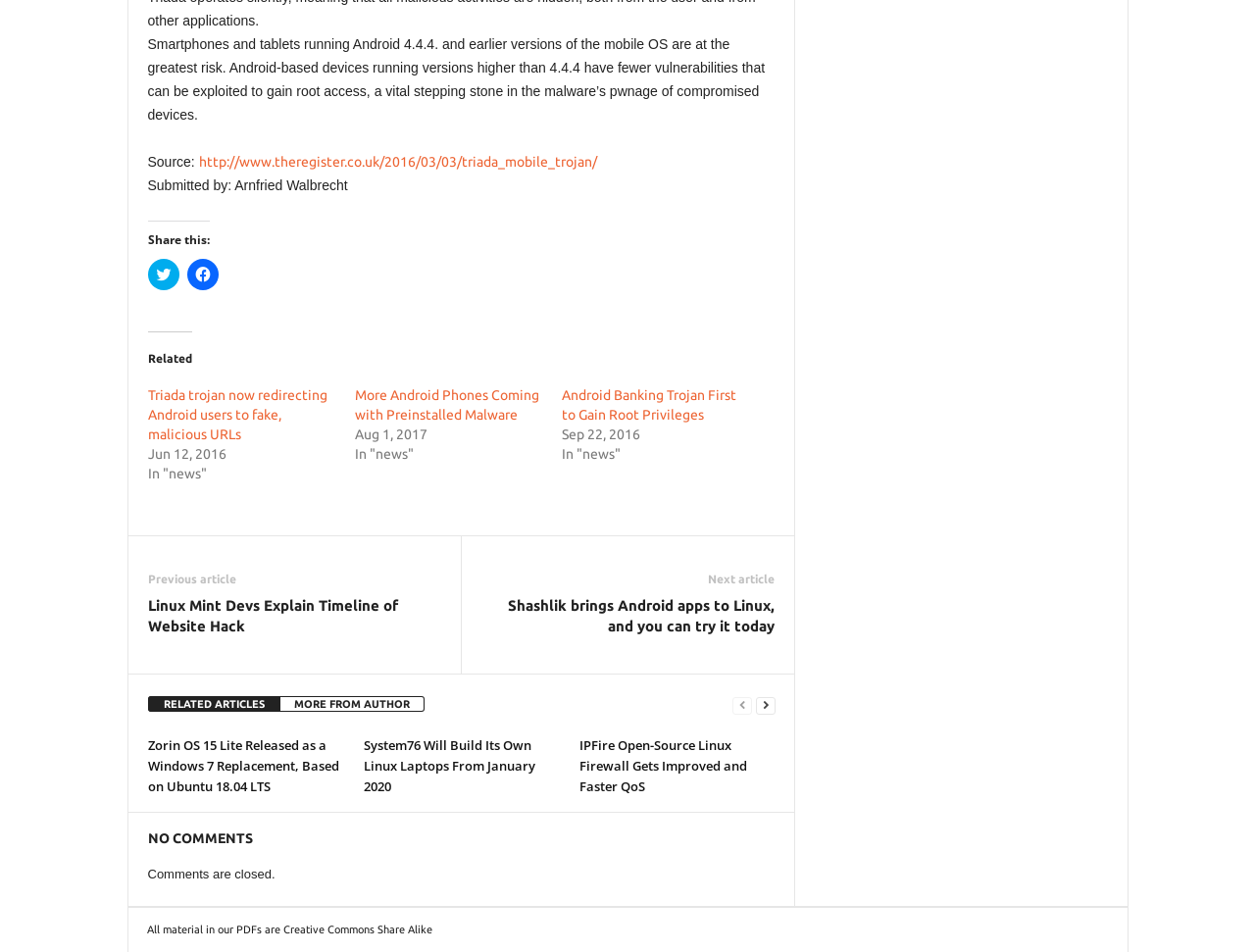Identify the bounding box for the given UI element using the description provided. Coordinates should be in the format (top-left x, top-left y, bottom-right x, bottom-right y) and must be between 0 and 1. Here is the description: MORE FROM AUTHOR

[0.223, 0.732, 0.338, 0.748]